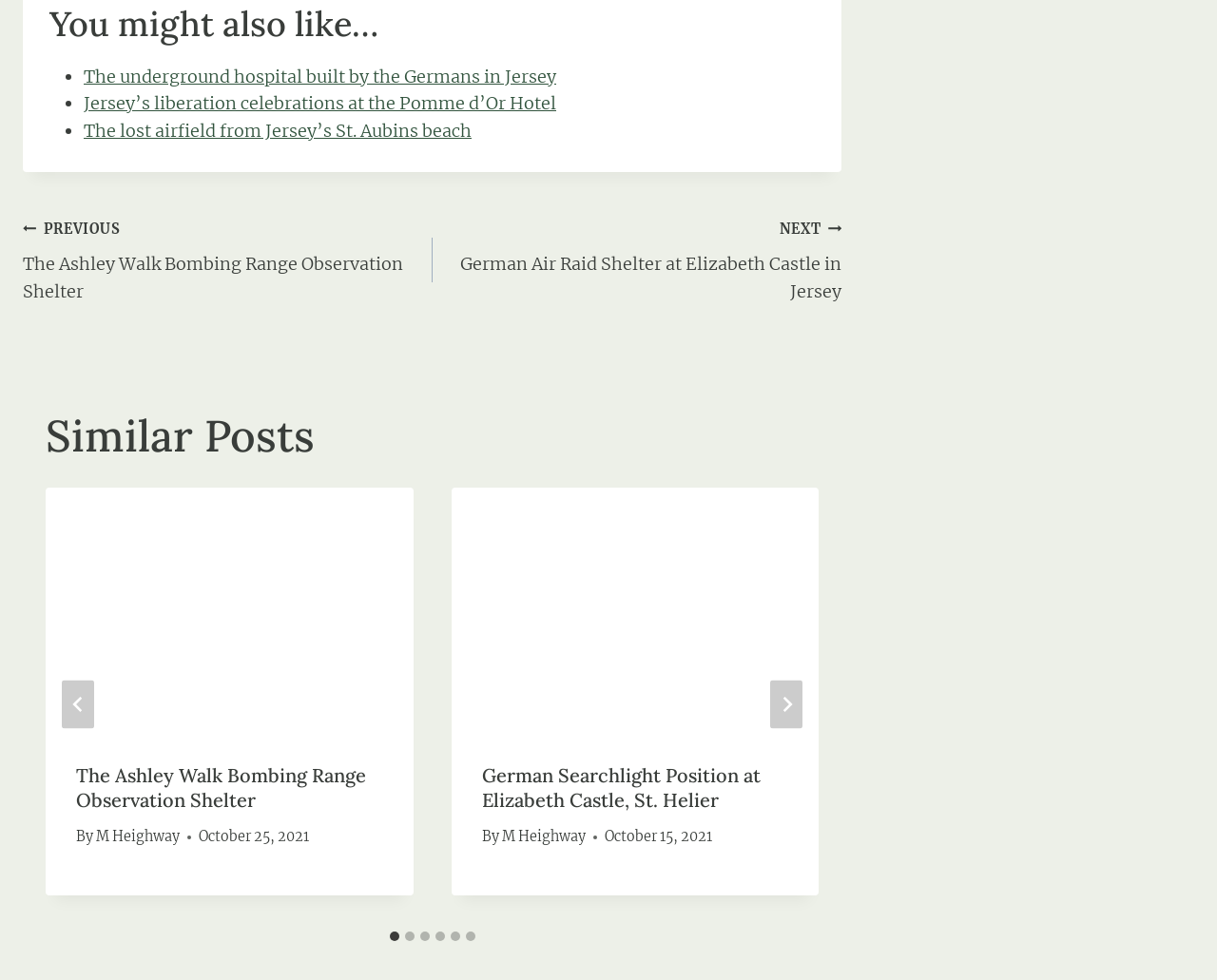Please answer the following question using a single word or phrase: 
What is the title of the first similar post?

The Ashley Walk Bombing Range Observation Shelter